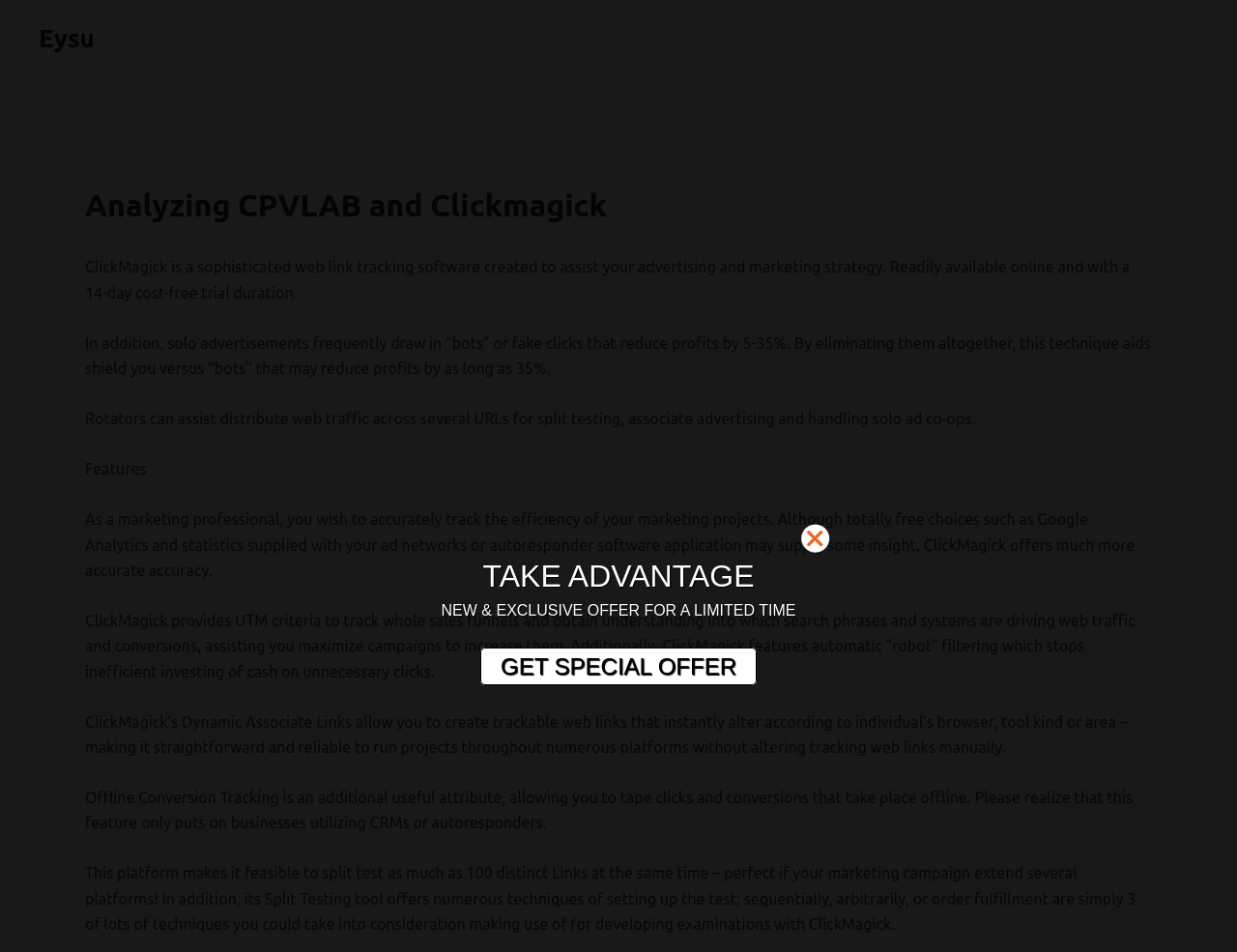Use a single word or phrase to answer the question: What is the limitation of Offline Conversion Tracking?

only for businesses using CRMs or autoresponders